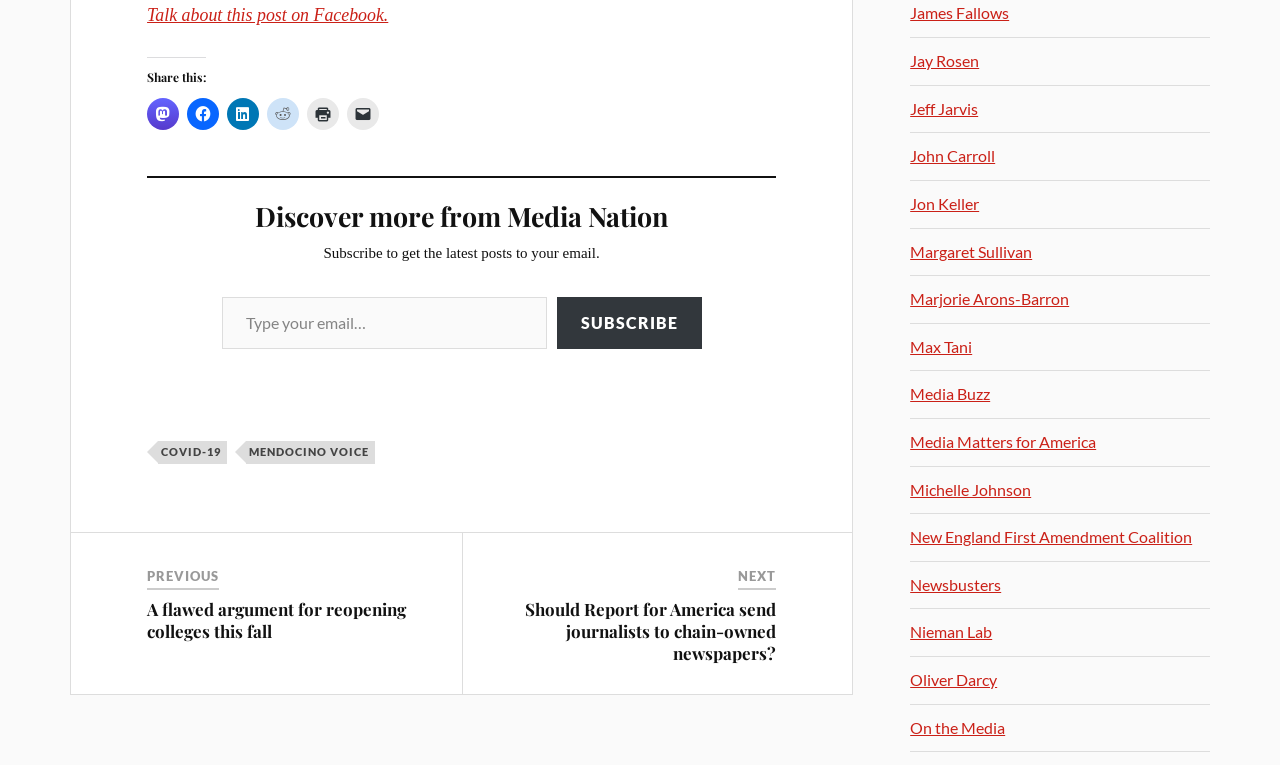Identify the bounding box for the UI element specified in this description: "Newsbusters". The coordinates must be four float numbers between 0 and 1, formatted as [left, top, right, bottom].

[0.711, 0.749, 0.782, 0.774]